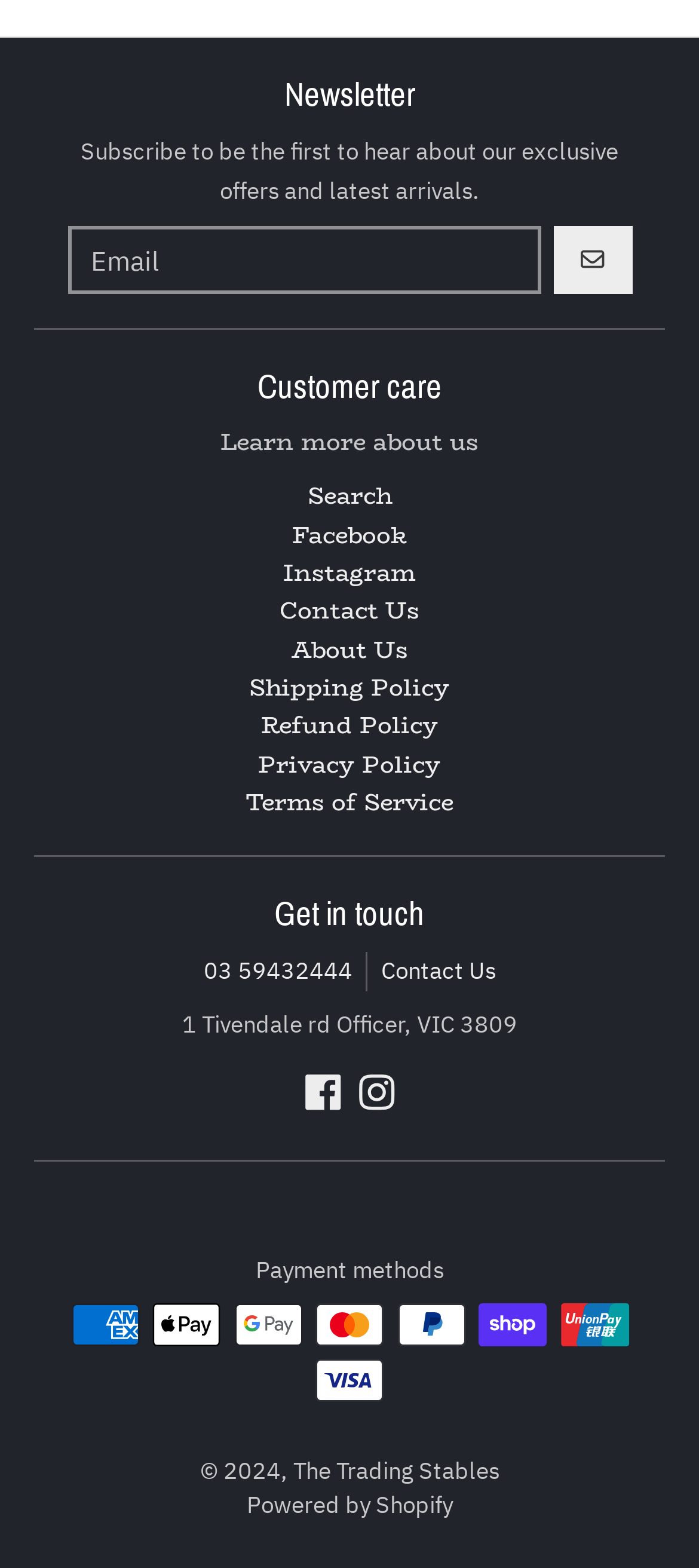How many payment methods are accepted?
Provide a short answer using one word or a brief phrase based on the image.

7